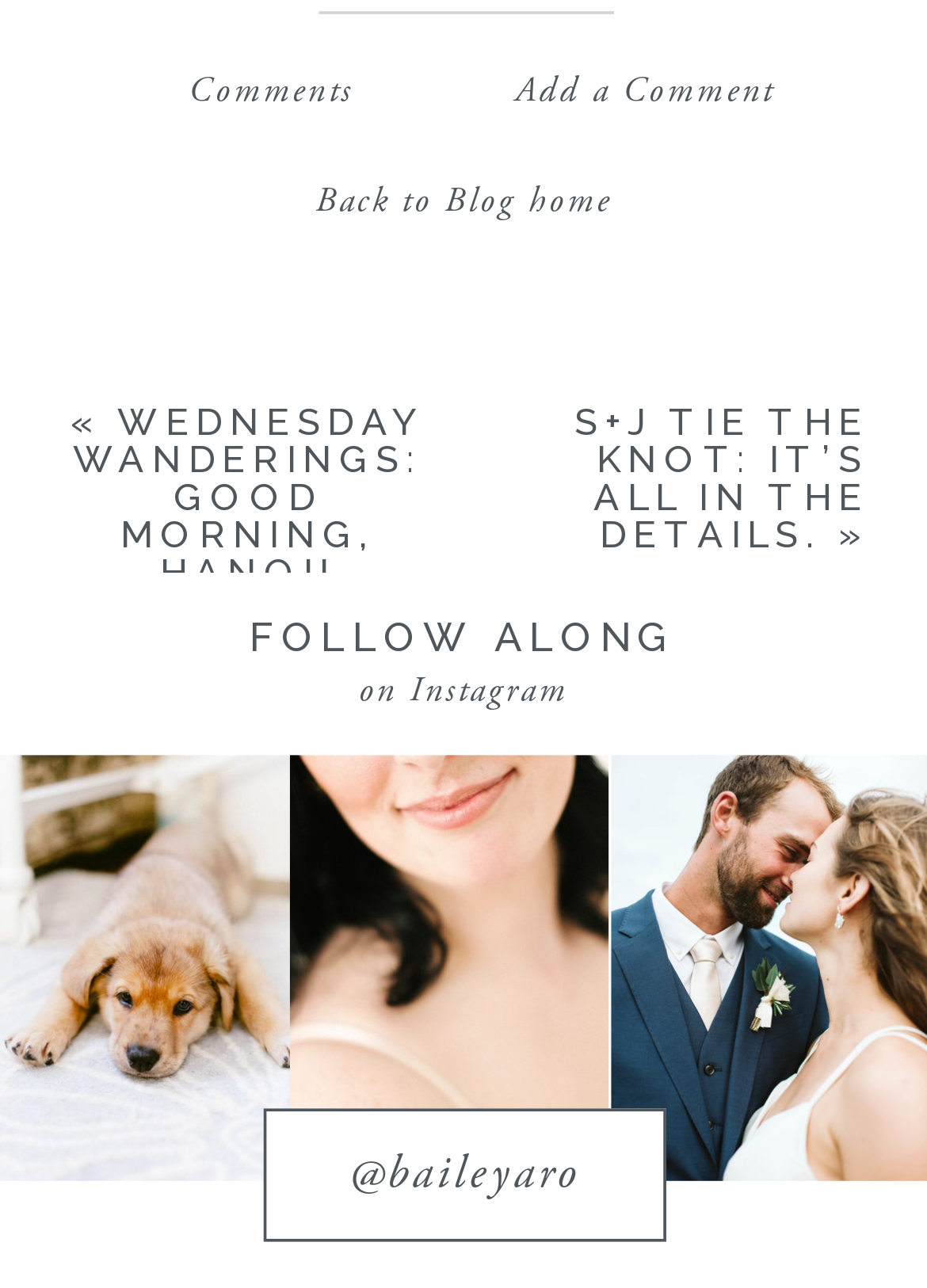What is the first comment link text?
Based on the screenshot, provide your answer in one word or phrase.

Comments